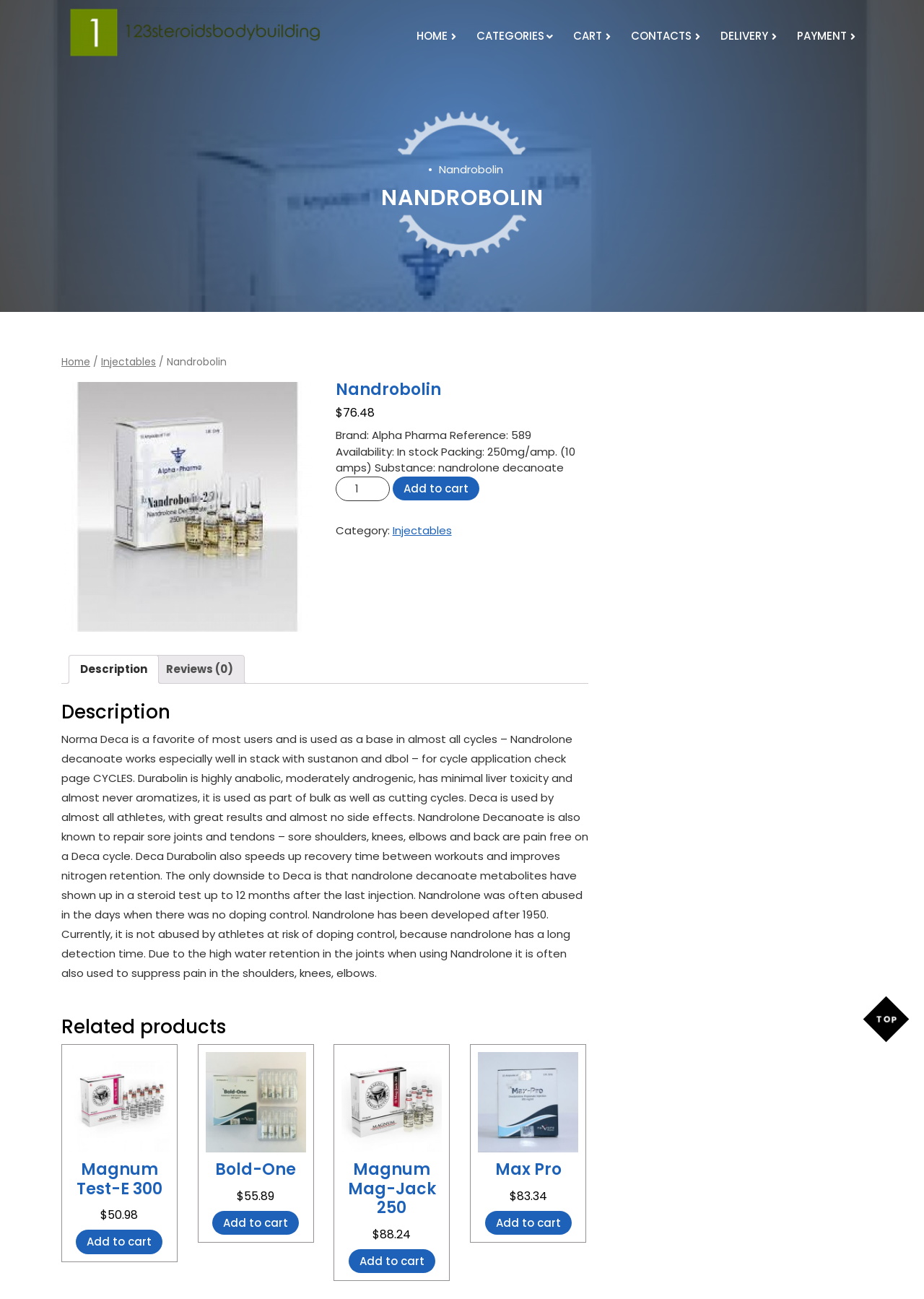Locate the bounding box coordinates of the element that should be clicked to fulfill the instruction: "View product description".

[0.087, 0.505, 0.159, 0.526]